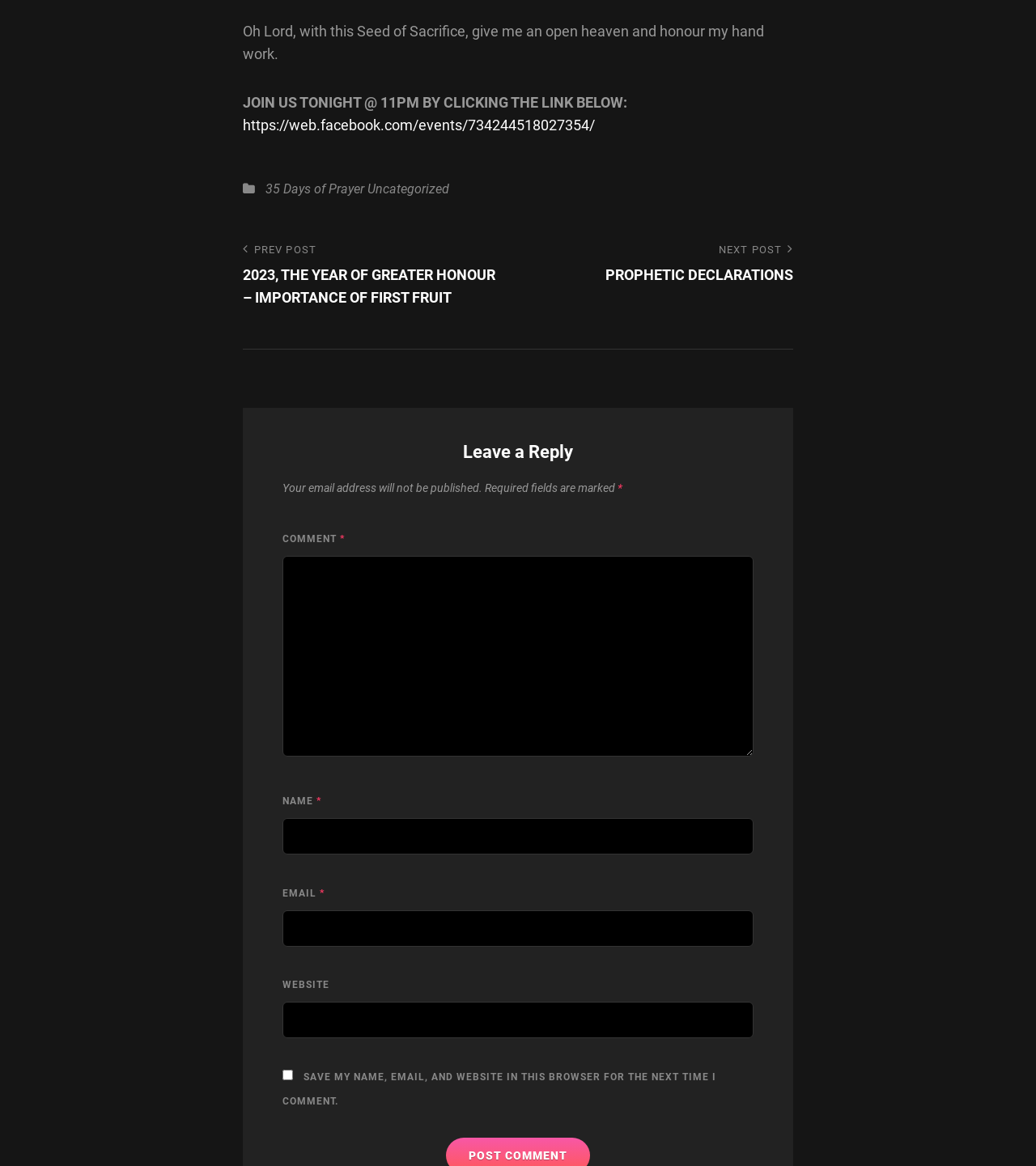Find the bounding box coordinates corresponding to the UI element with the description: "parent_node: WEBSITE name="url"". The coordinates should be formatted as [left, top, right, bottom], with values as floats between 0 and 1.

[0.273, 0.859, 0.727, 0.891]